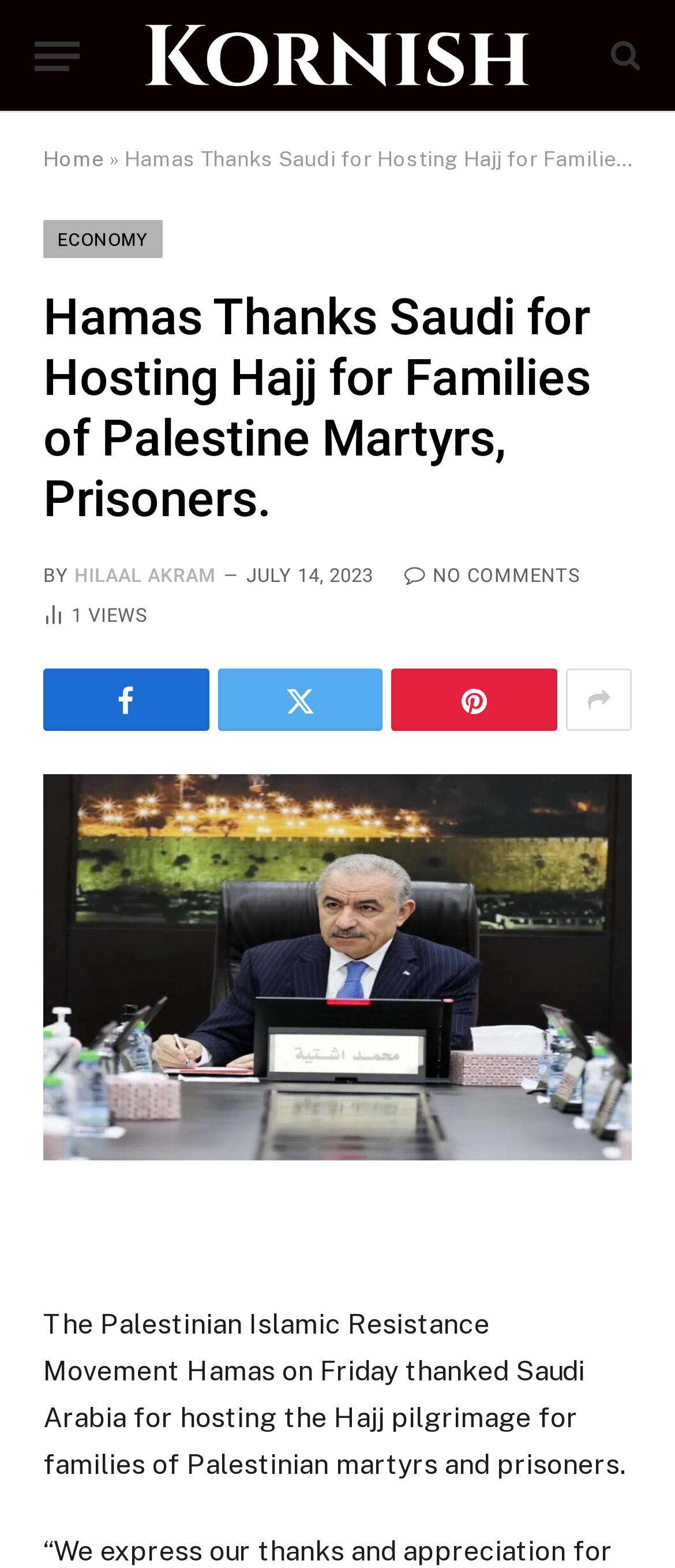Please identify the bounding box coordinates of the element's region that needs to be clicked to fulfill the following instruction: "Share the article on social media". The bounding box coordinates should consist of four float numbers between 0 and 1, i.e., [left, top, right, bottom].

[0.58, 0.427, 0.826, 0.467]